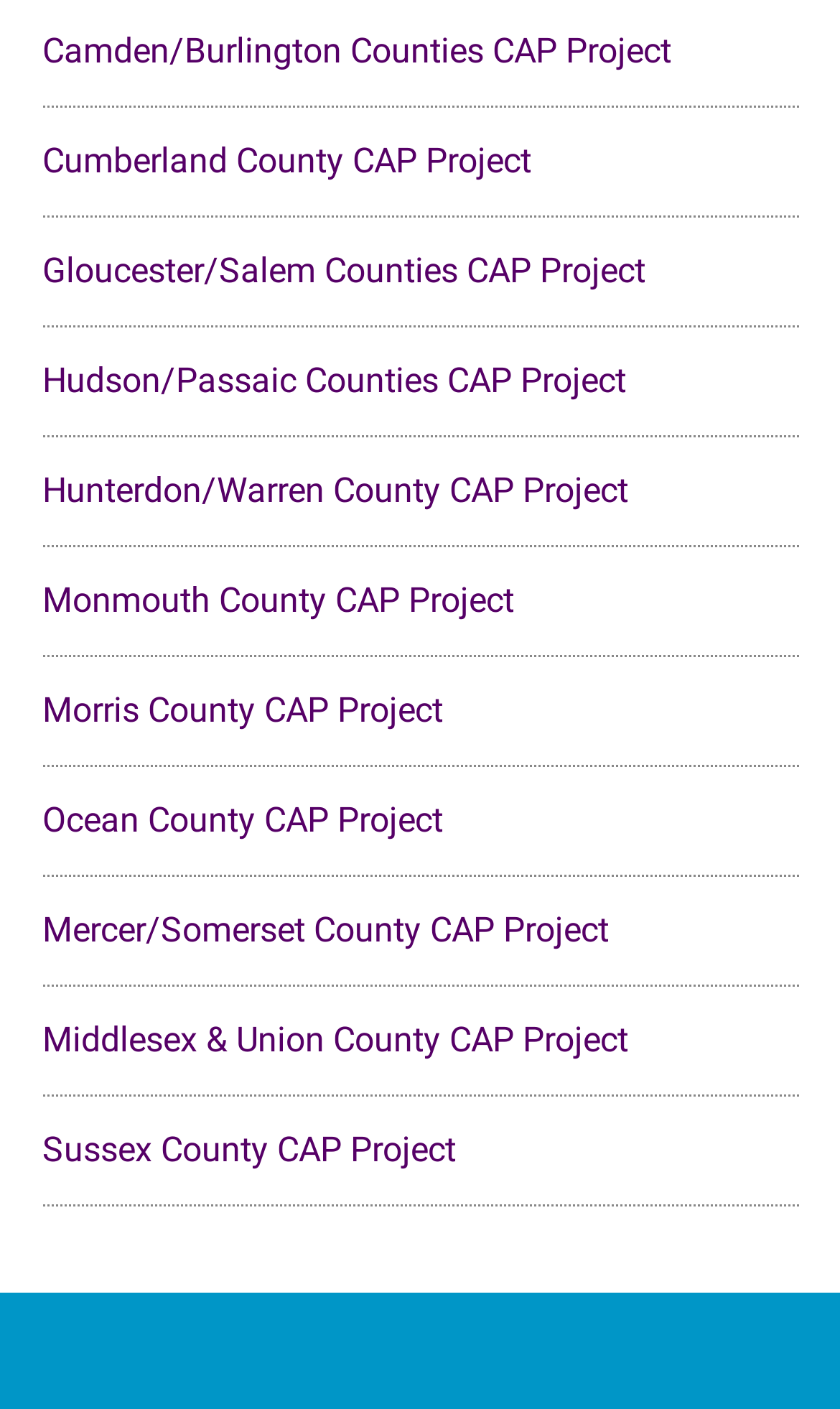Please locate the bounding box coordinates of the region I need to click to follow this instruction: "Visit Hunterdon/Warren County CAP Project".

[0.05, 0.333, 0.747, 0.362]